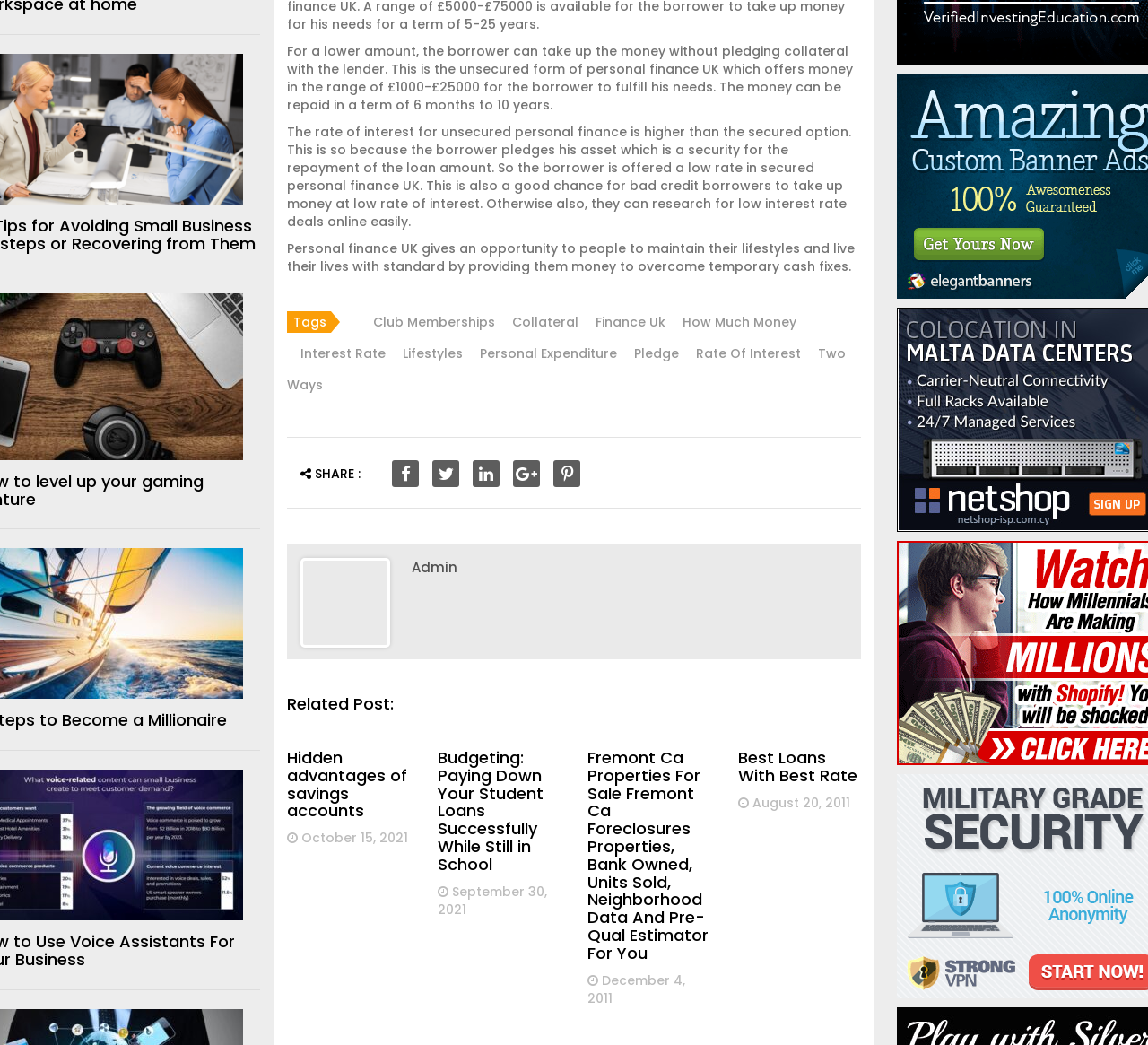From the given element description: "Admin", find the bounding box for the UI element. Provide the coordinates as four float numbers between 0 and 1, in the order [left, top, right, bottom].

[0.359, 0.534, 0.398, 0.552]